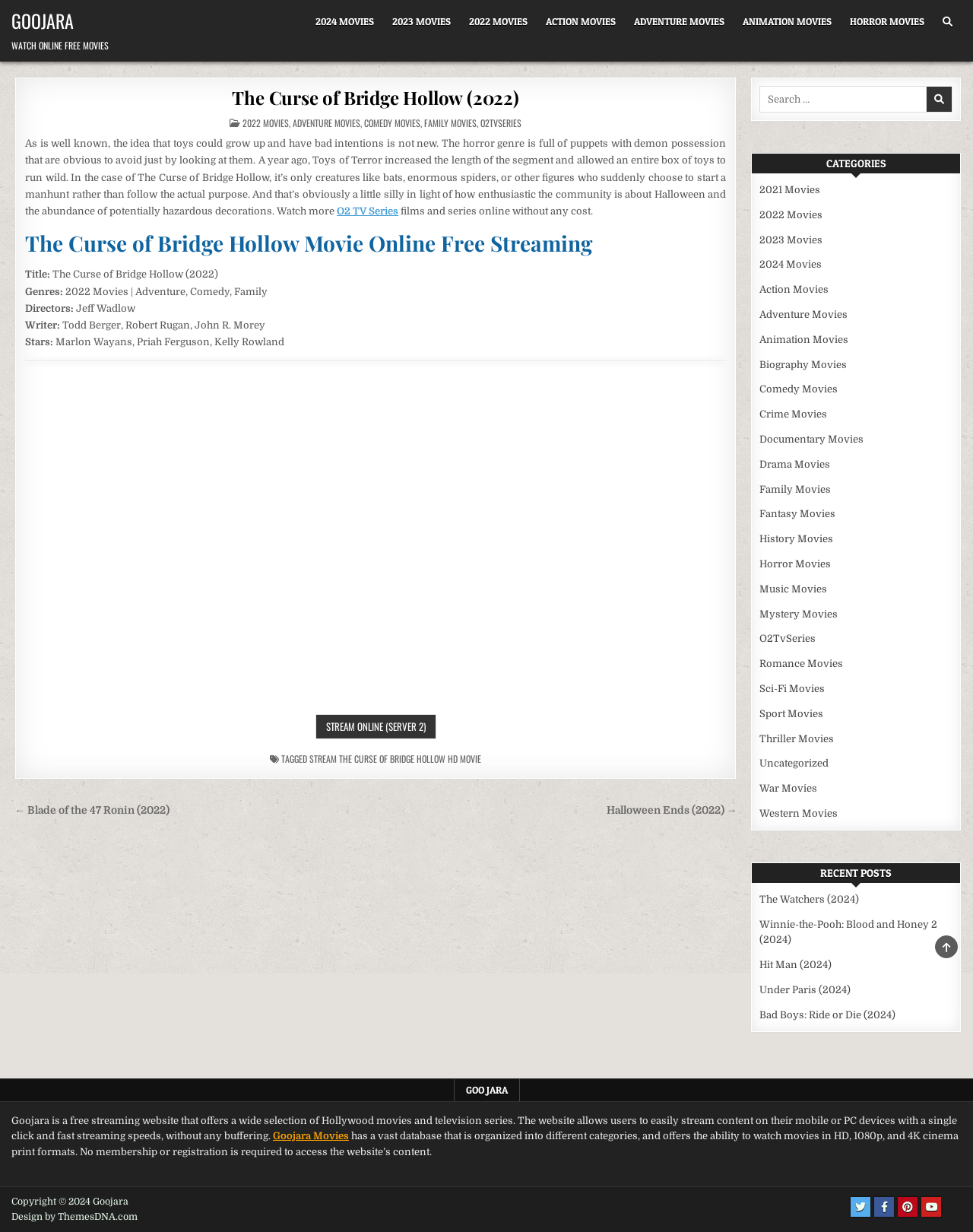Identify the bounding box coordinates for the UI element mentioned here: "War Movies". Provide the coordinates as four float values between 0 and 1, i.e., [left, top, right, bottom].

[0.781, 0.635, 0.84, 0.645]